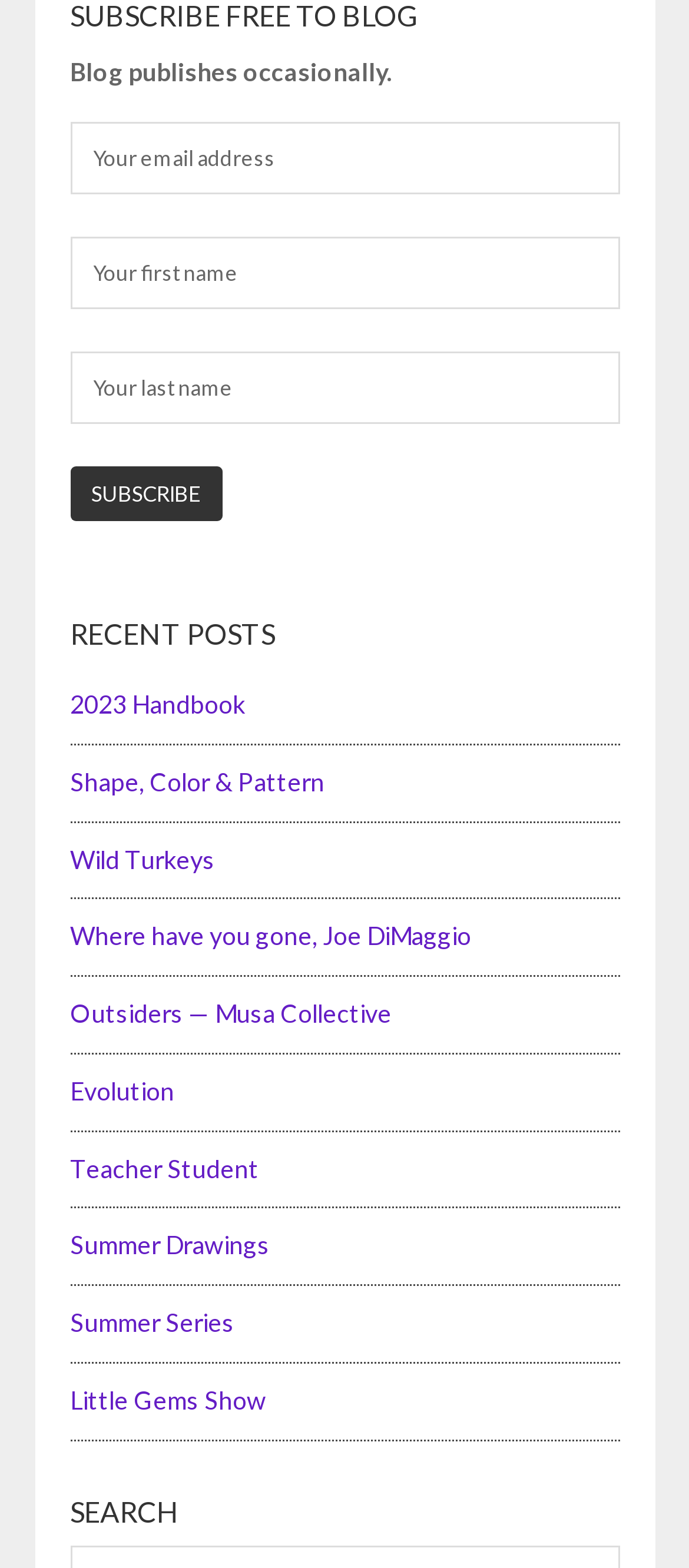What is the theme of the 'Wild Turkeys' post?
Please give a detailed and elaborate explanation in response to the question.

The webpage does not provide any information about the content of the 'Wild Turkeys' post, so it is unknown what the theme is.